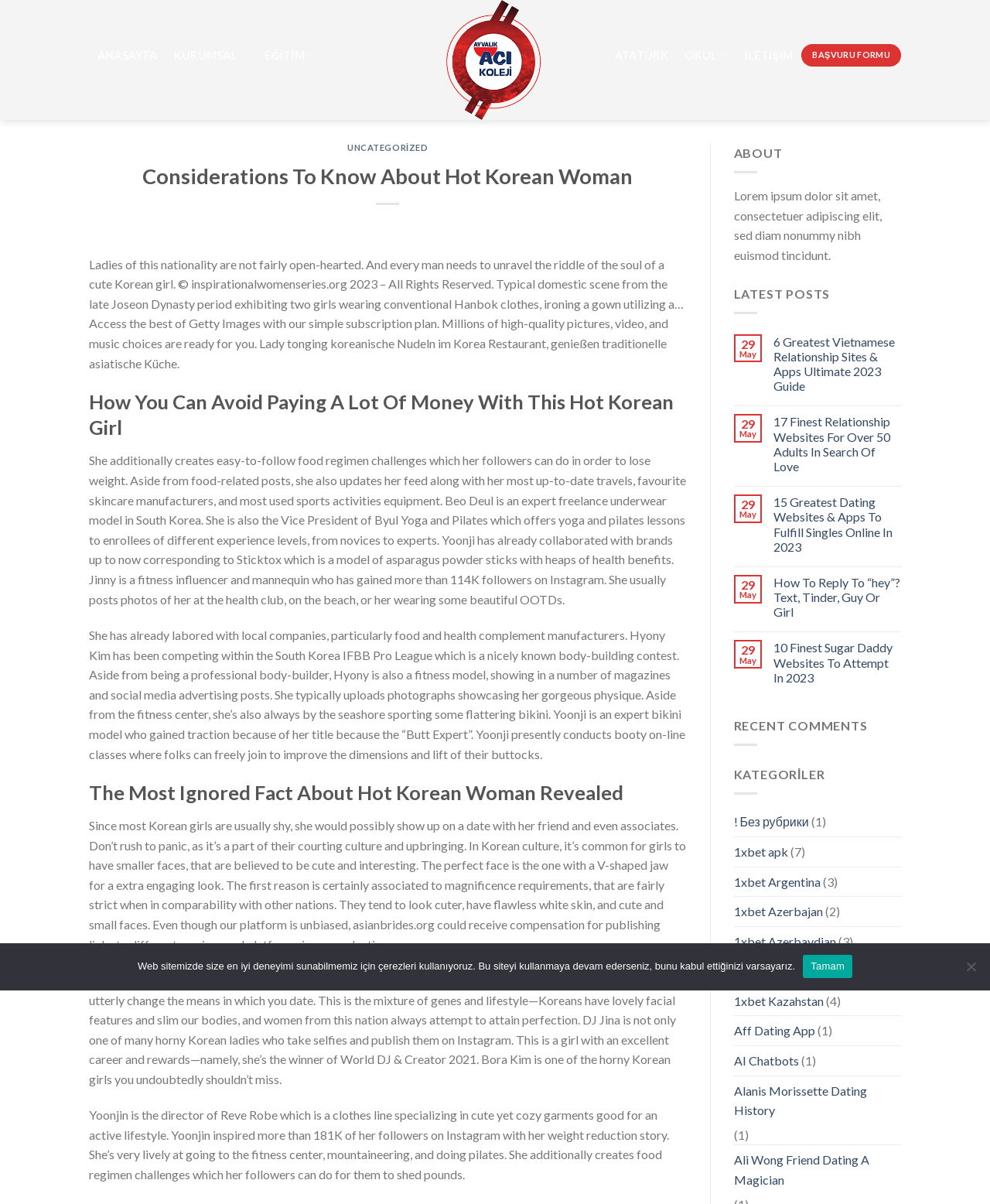Identify the bounding box coordinates necessary to click and complete the given instruction: "Click the 'ANASAYFA' link".

[0.09, 0.033, 0.167, 0.059]